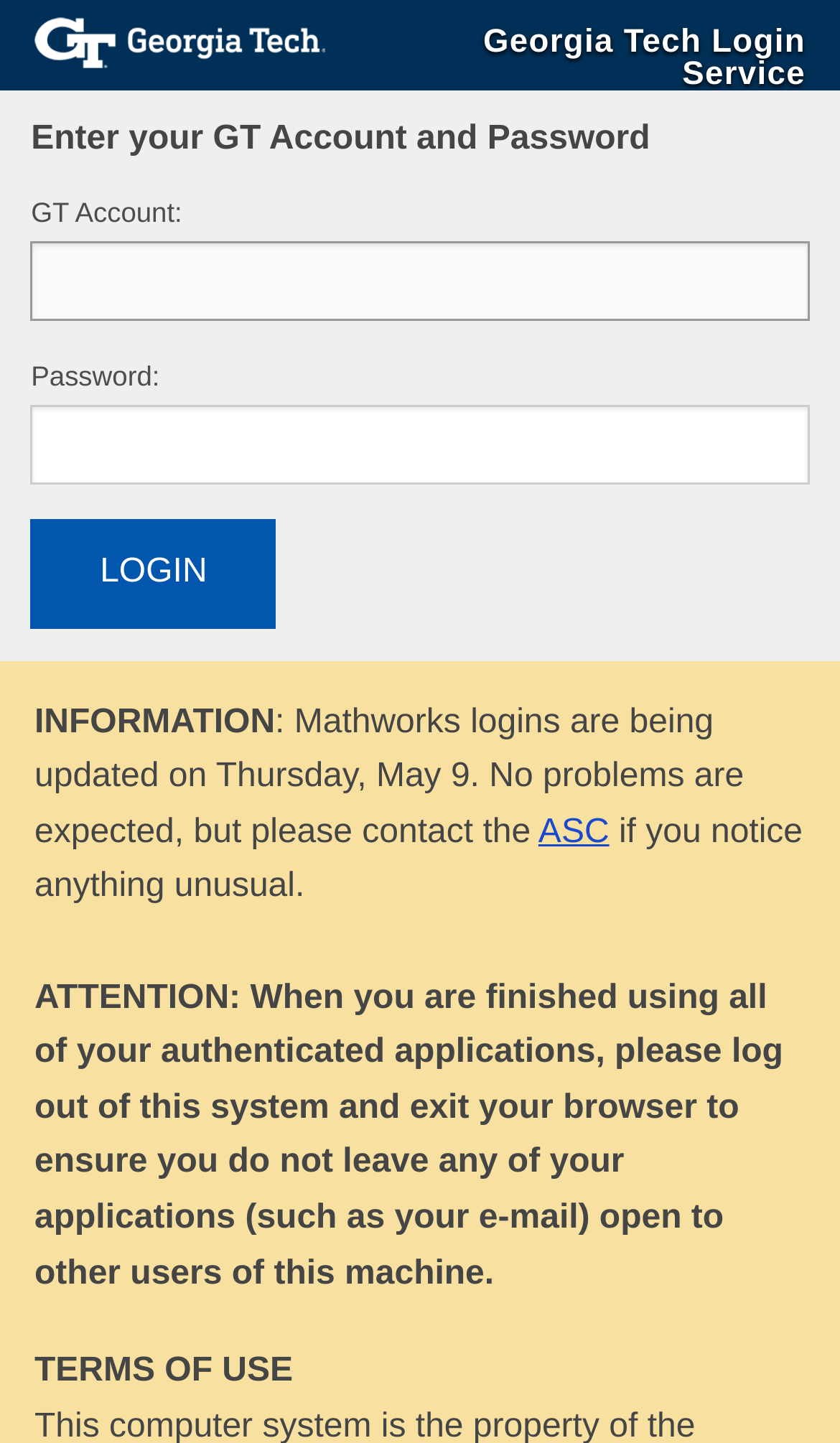What should users do after finishing using authenticated applications?
Answer the question with a thorough and detailed explanation.

The webpage has a static text that says 'When you are finished using all of your authenticated applications, please log out of this system and exit your browser...'. This suggests that users should log out of the system and exit their browser after finishing using authenticated applications.